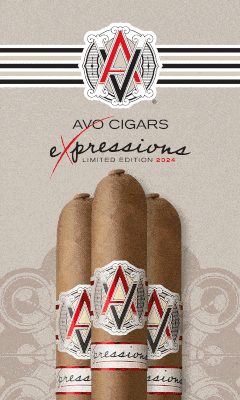What is the name of the limited edition?
Kindly answer the question with as much detail as you can.

The caption states that the image showcases a promotional design for AVO Cigars' 'Expressions' limited edition for 2024, indicating that 'Expressions' is the name of the limited edition.